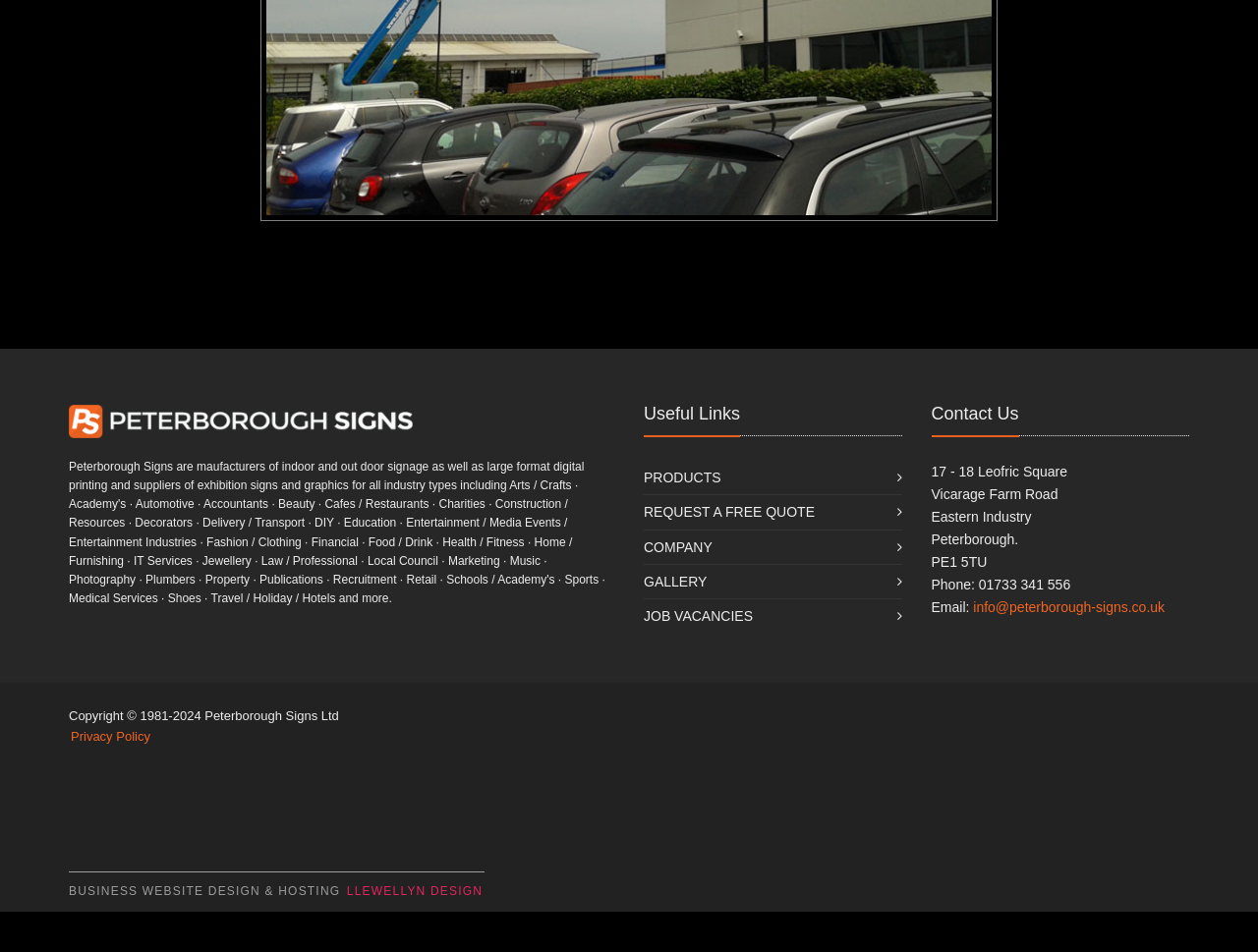What is the company name?
Based on the visual details in the image, please answer the question thoroughly.

The company name can be found at the top left corner of the webpage, where the logo is located, and it is also mentioned in the copyright information at the bottom of the webpage.